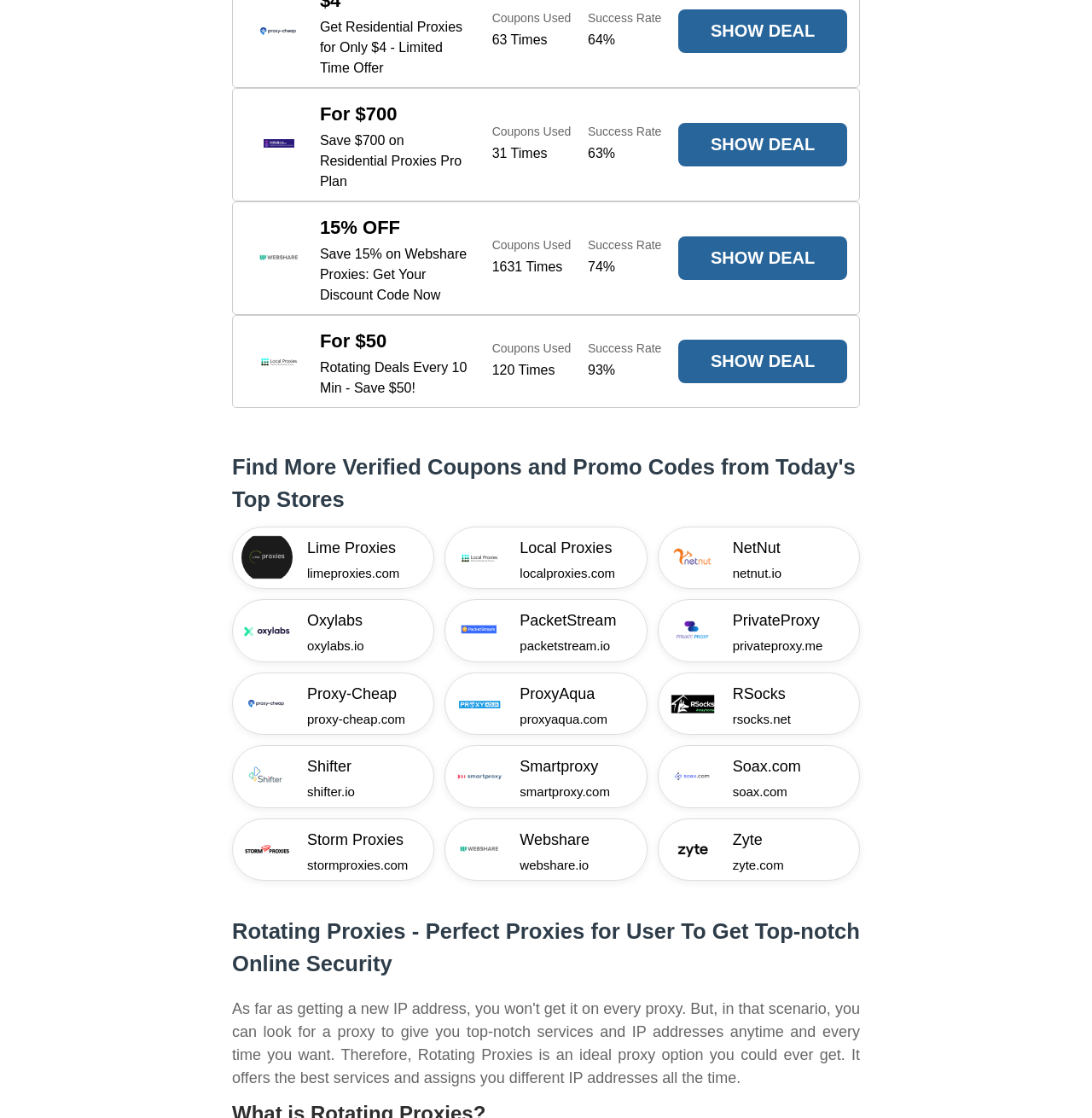Determine the bounding box coordinates of the clickable element necessary to fulfill the instruction: "Get coupons from 'Lime Proxies'". Provide the coordinates as four float numbers within the 0 to 1 range, i.e., [left, top, right, bottom].

[0.281, 0.479, 0.383, 0.501]